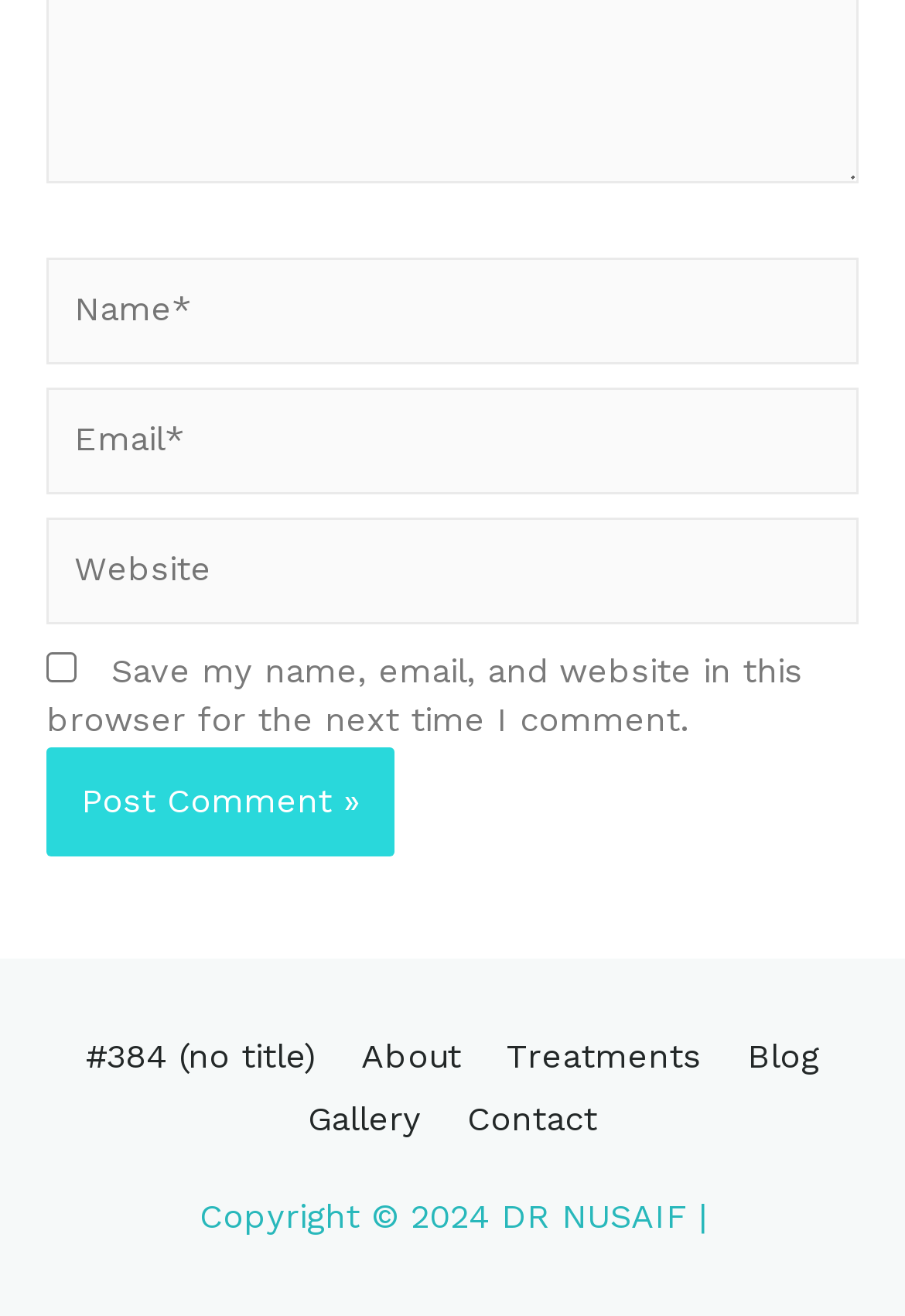Please find the bounding box coordinates of the clickable region needed to complete the following instruction: "Click the Post Comment button". The bounding box coordinates must consist of four float numbers between 0 and 1, i.e., [left, top, right, bottom].

[0.051, 0.568, 0.436, 0.651]